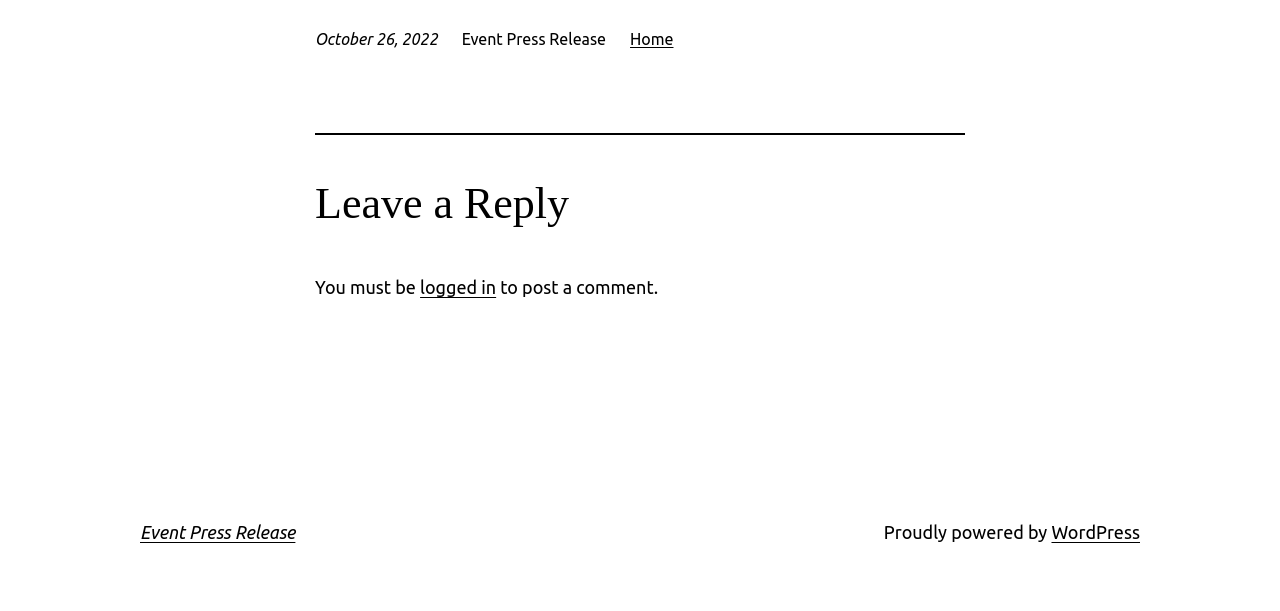Identify the bounding box for the given UI element using the description provided. Coordinates should be in the format (top-left x, top-left y, bottom-right x, bottom-right y) and must be between 0 and 1. Here is the description: logged in

[0.328, 0.454, 0.388, 0.487]